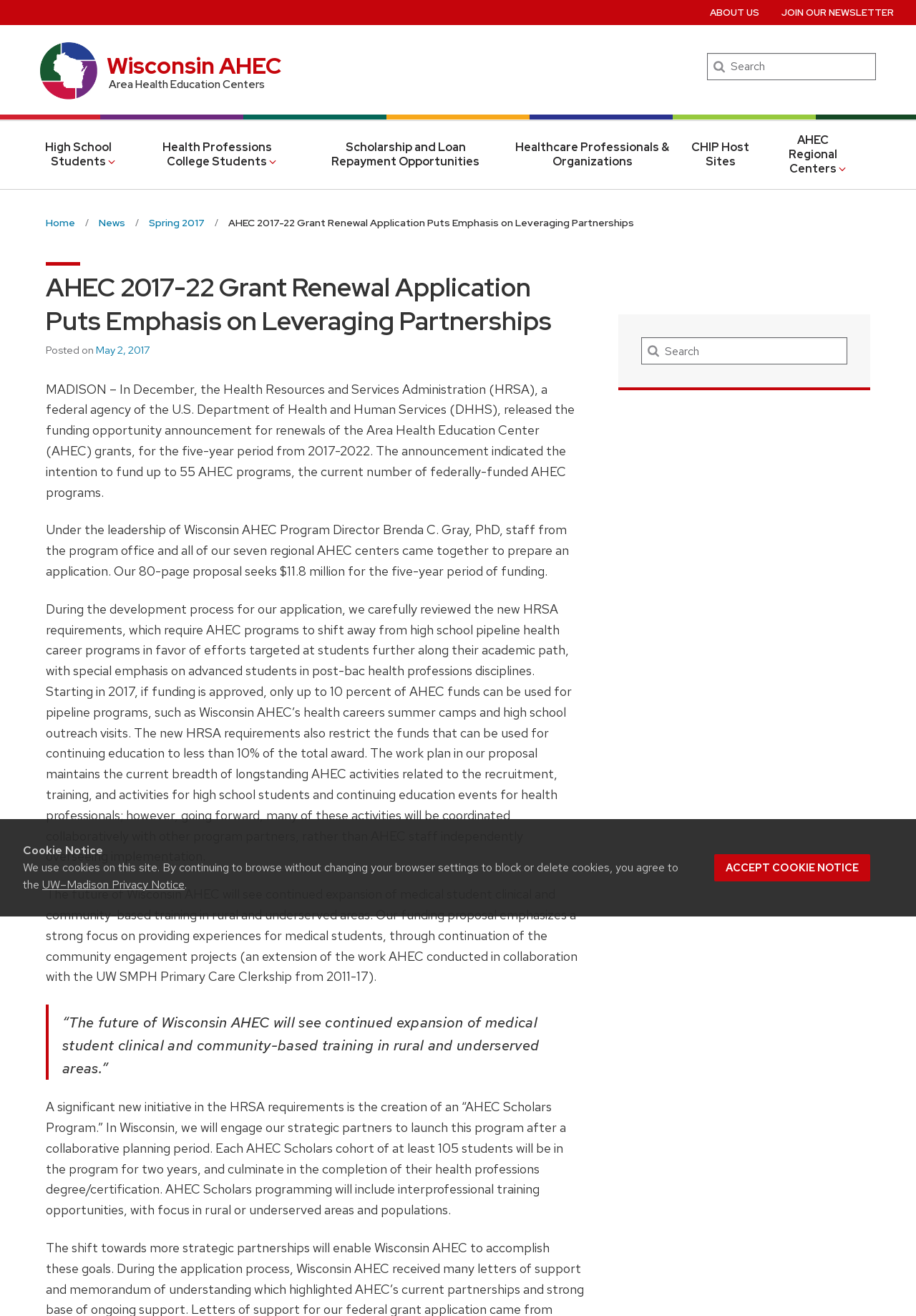Identify the coordinates of the bounding box for the element described below: "parent_node: Search name="s" placeholder="Search"". Return the coordinates as four float numbers between 0 and 1: [left, top, right, bottom].

[0.772, 0.04, 0.956, 0.061]